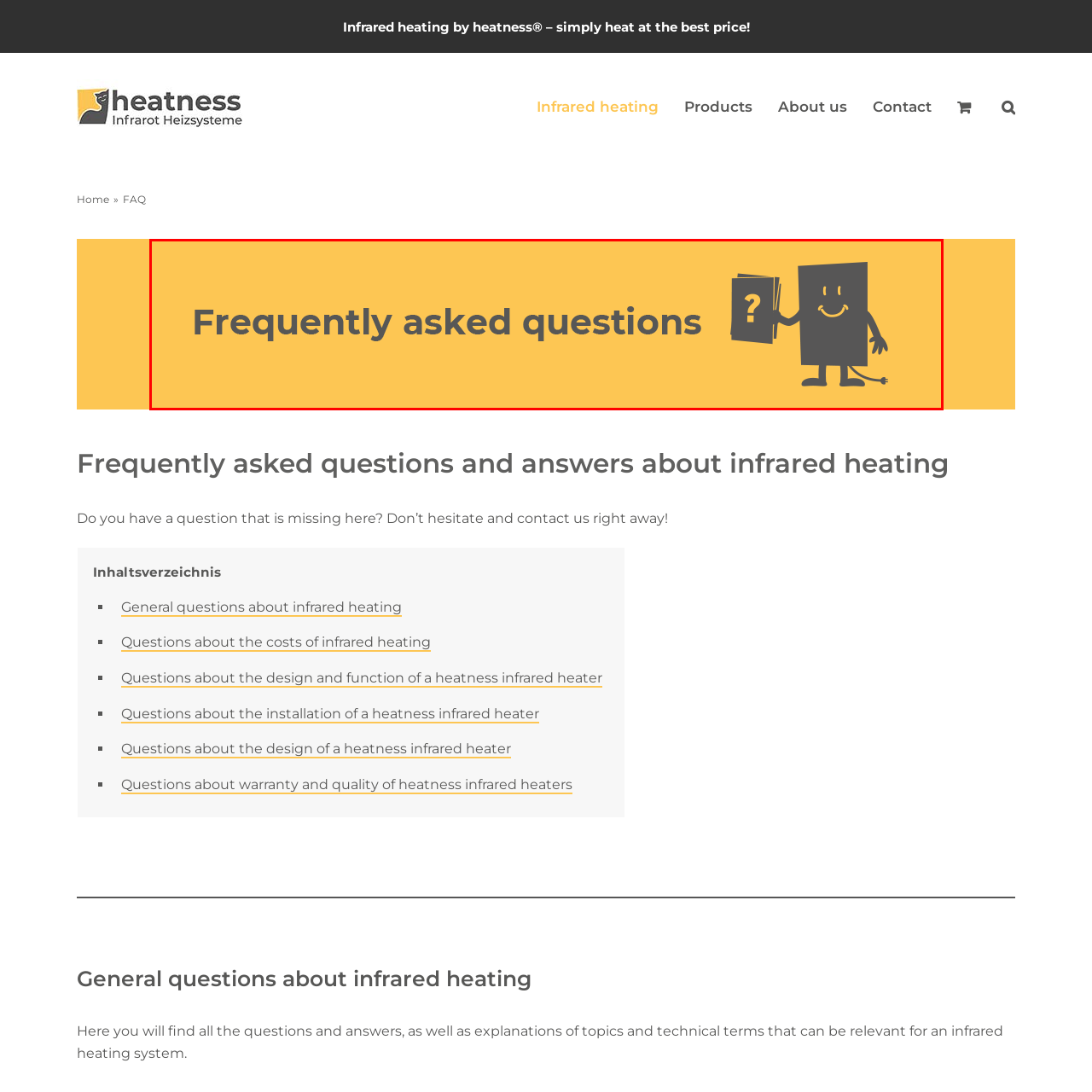Observe the image enclosed by the red rectangle, then respond to the question in one word or phrase:
What is the purpose of the image?

To provide support and guidance